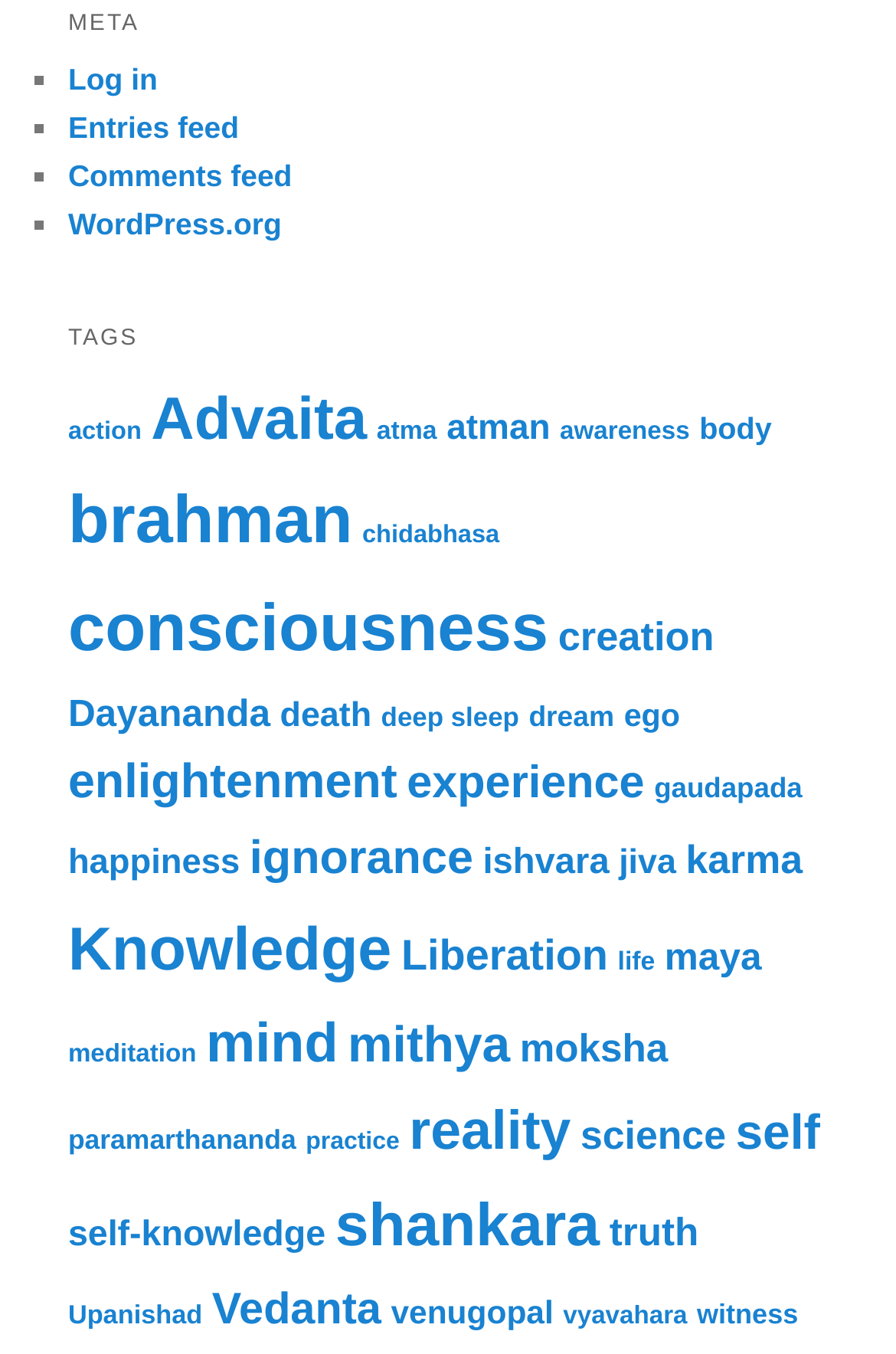Respond concisely with one word or phrase to the following query:
Is there a tag related to 'science'?

Yes